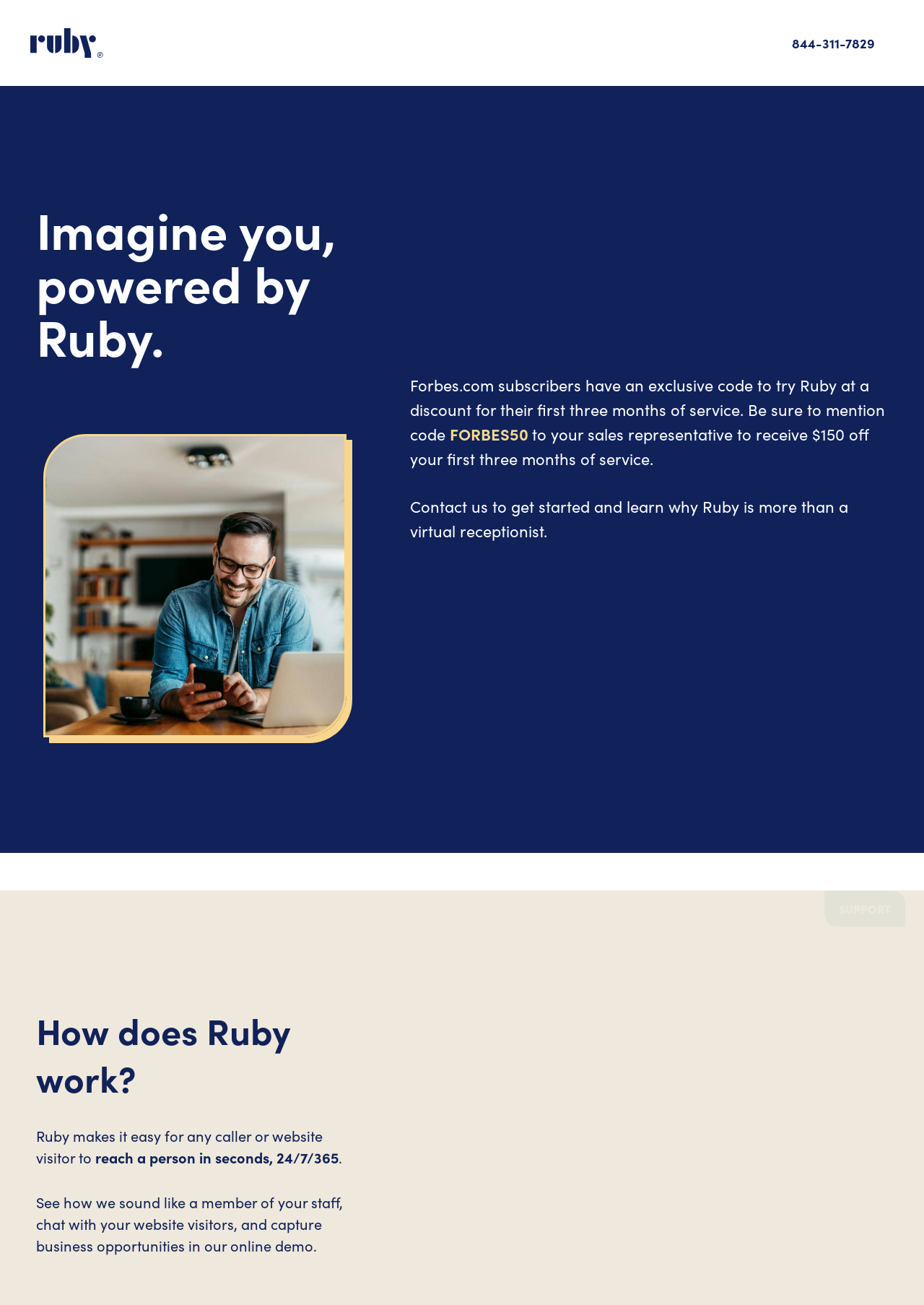Identify the webpage's primary heading and generate its text.

Imagine you, powered by Ruby.